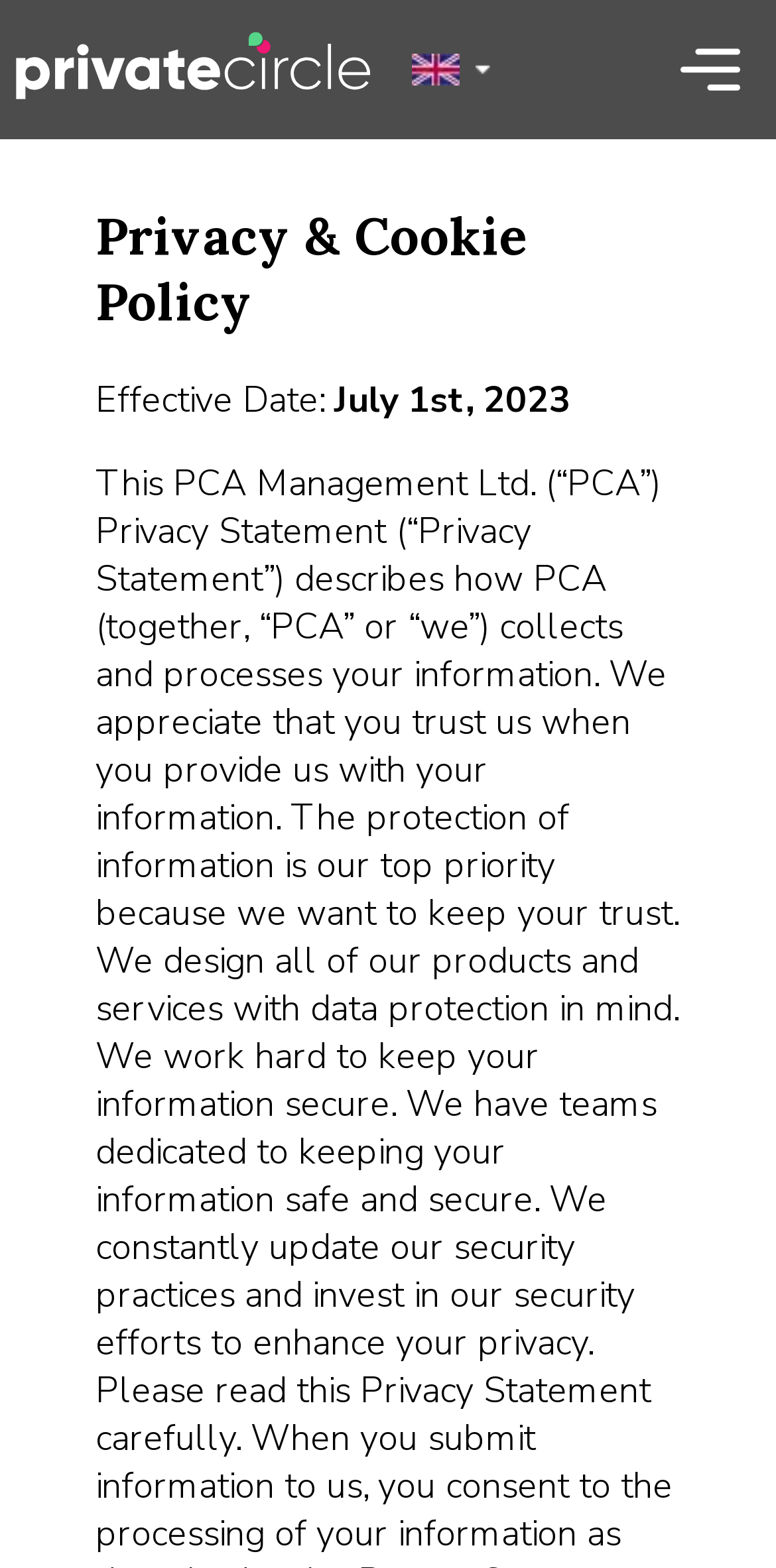What is the purpose of the button at the top right corner? Based on the image, give a response in one word or a short phrase.

Menu